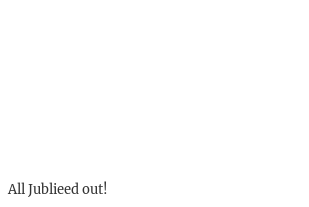Please provide a comprehensive answer to the question based on the screenshot: What does the phrase 'All Jubileed out!' evoke?

The visual presentation of the phrase 'All Jubileed out!' evokes a sense of camaraderie and shared experiences among participants in the jubilation, suggesting a strong sense of community and togetherness.